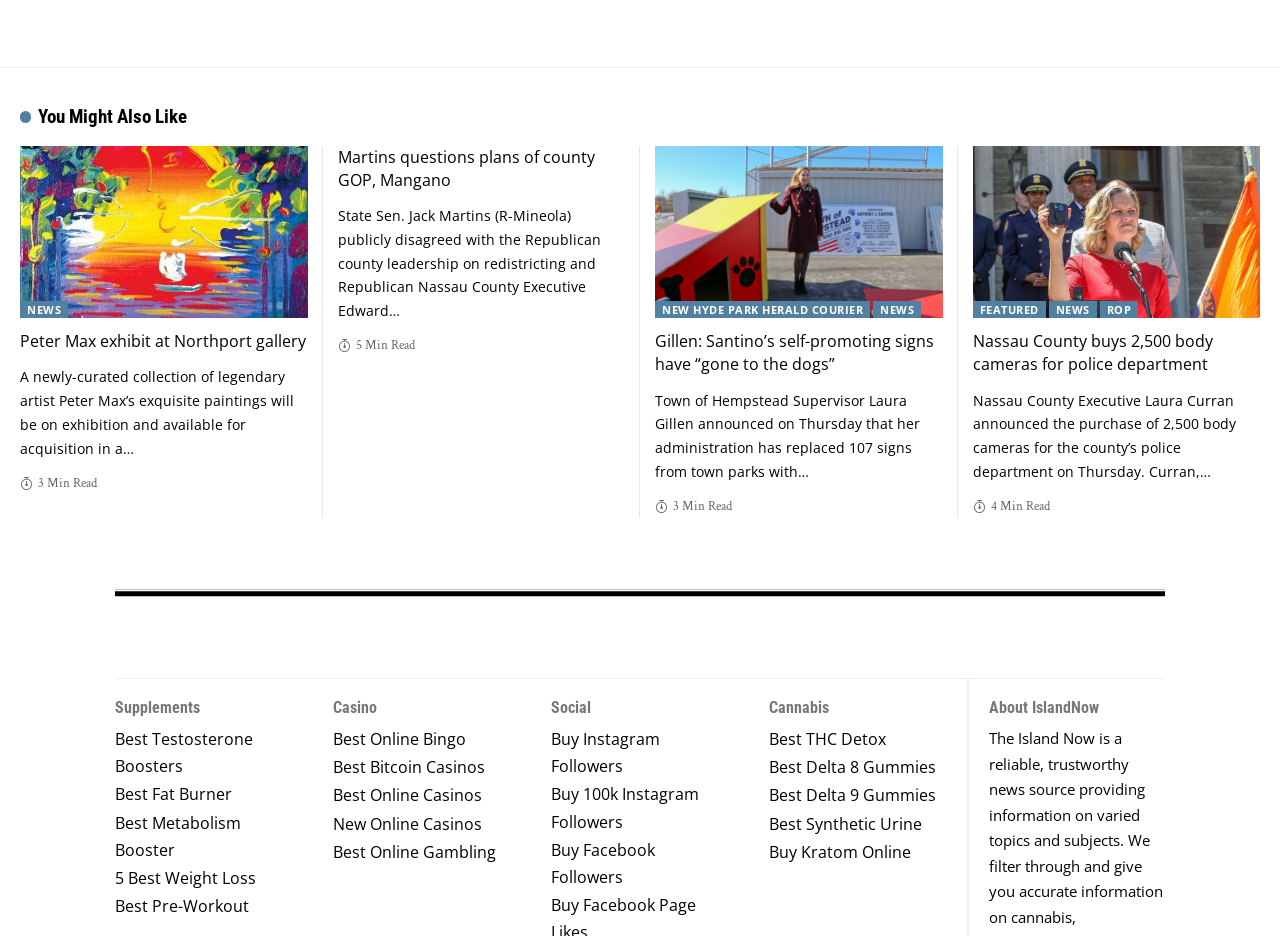Please reply to the following question using a single word or phrase: 
What is the category of the section with links to 'Best Testosterone Boosters' and 'Best Fat Burner'?

Supplements